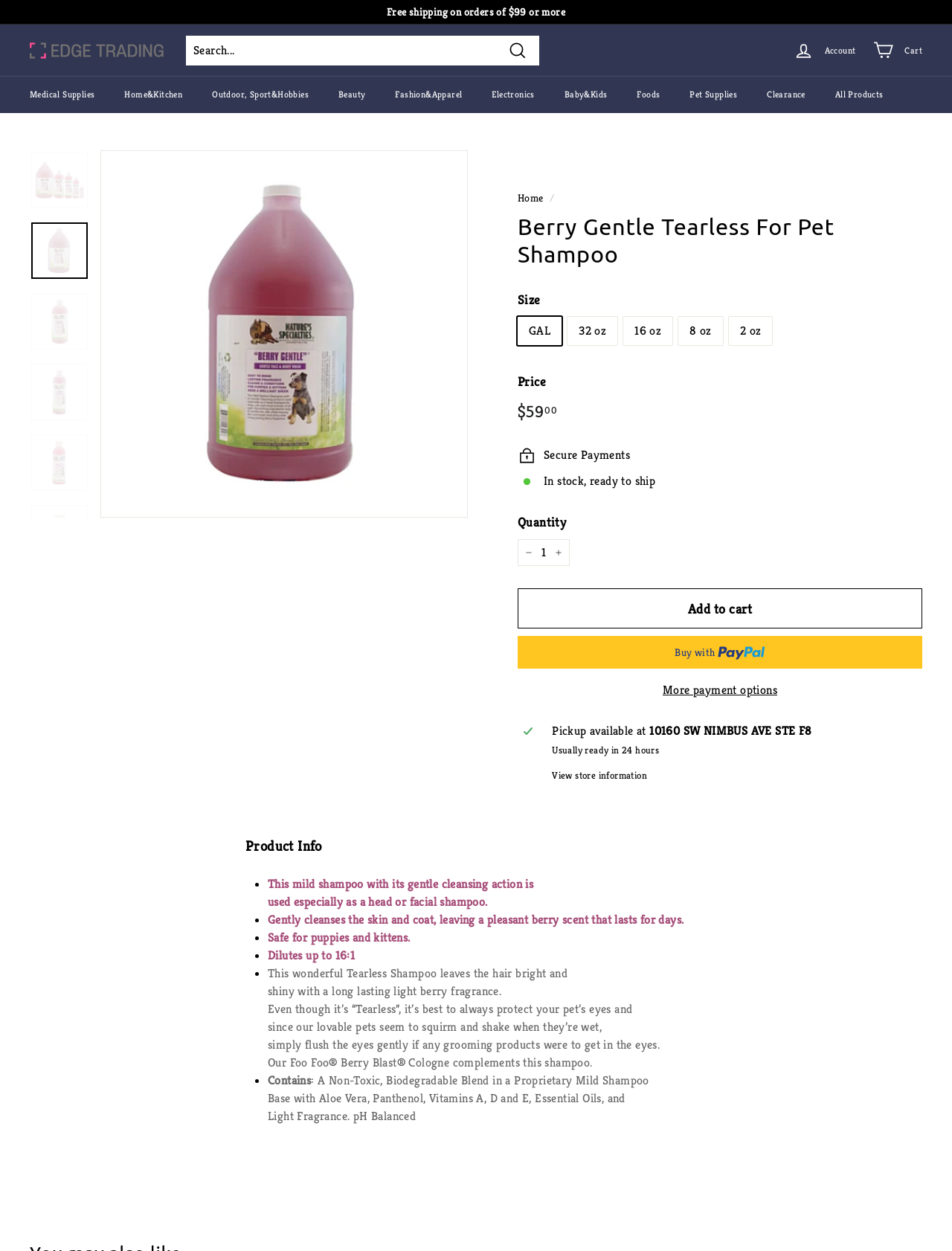Determine the bounding box for the UI element as described: "Add to cart". The coordinates should be represented as four float numbers between 0 and 1, formatted as [left, top, right, bottom].

[0.544, 0.47, 0.969, 0.503]